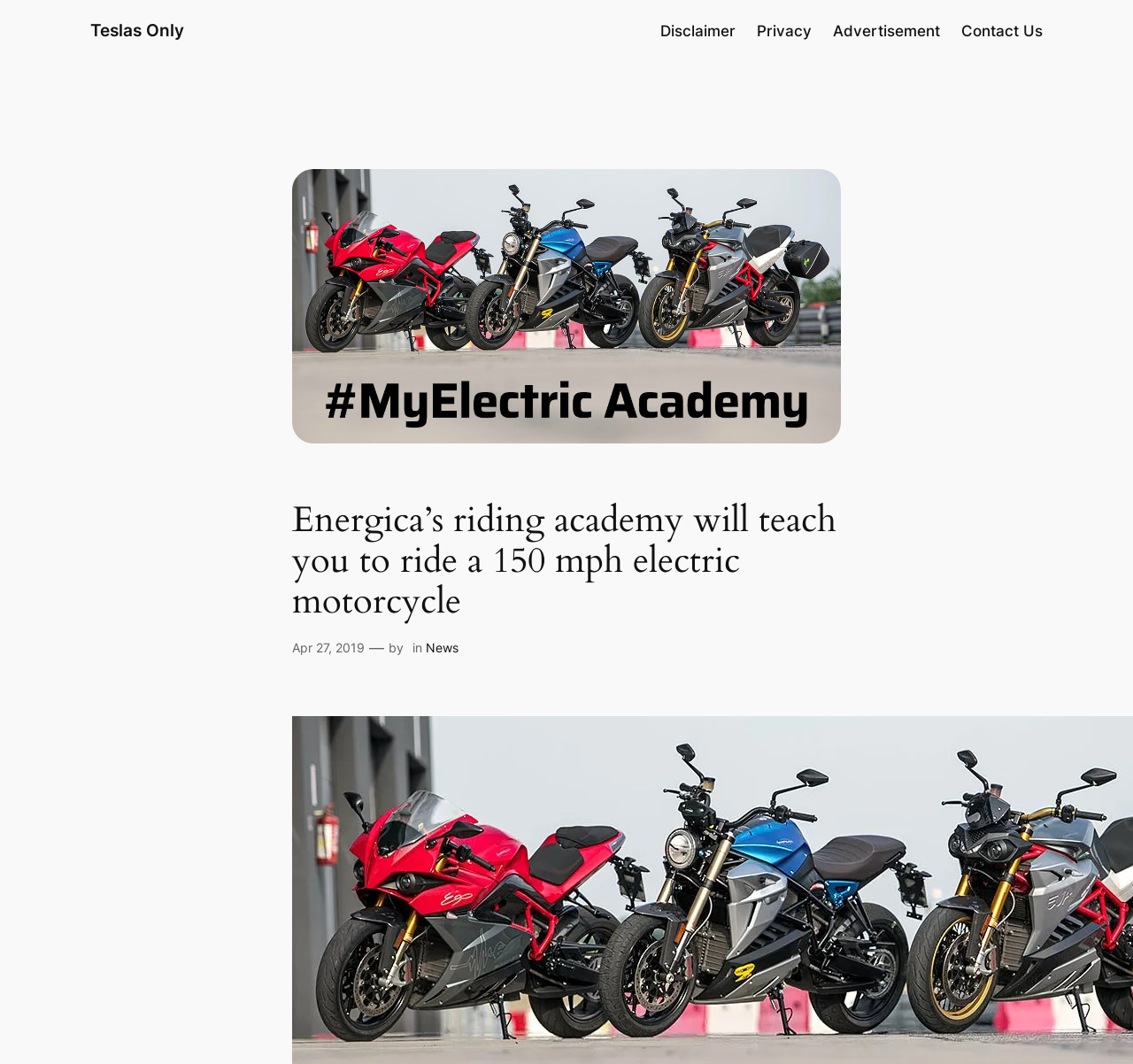Given the element description Privacy, predict the bounding box coordinates for the UI element in the webpage screenshot. The format should be (top-left x, top-left y, bottom-right x, bottom-right y), and the values should be between 0 and 1.

[0.668, 0.018, 0.716, 0.04]